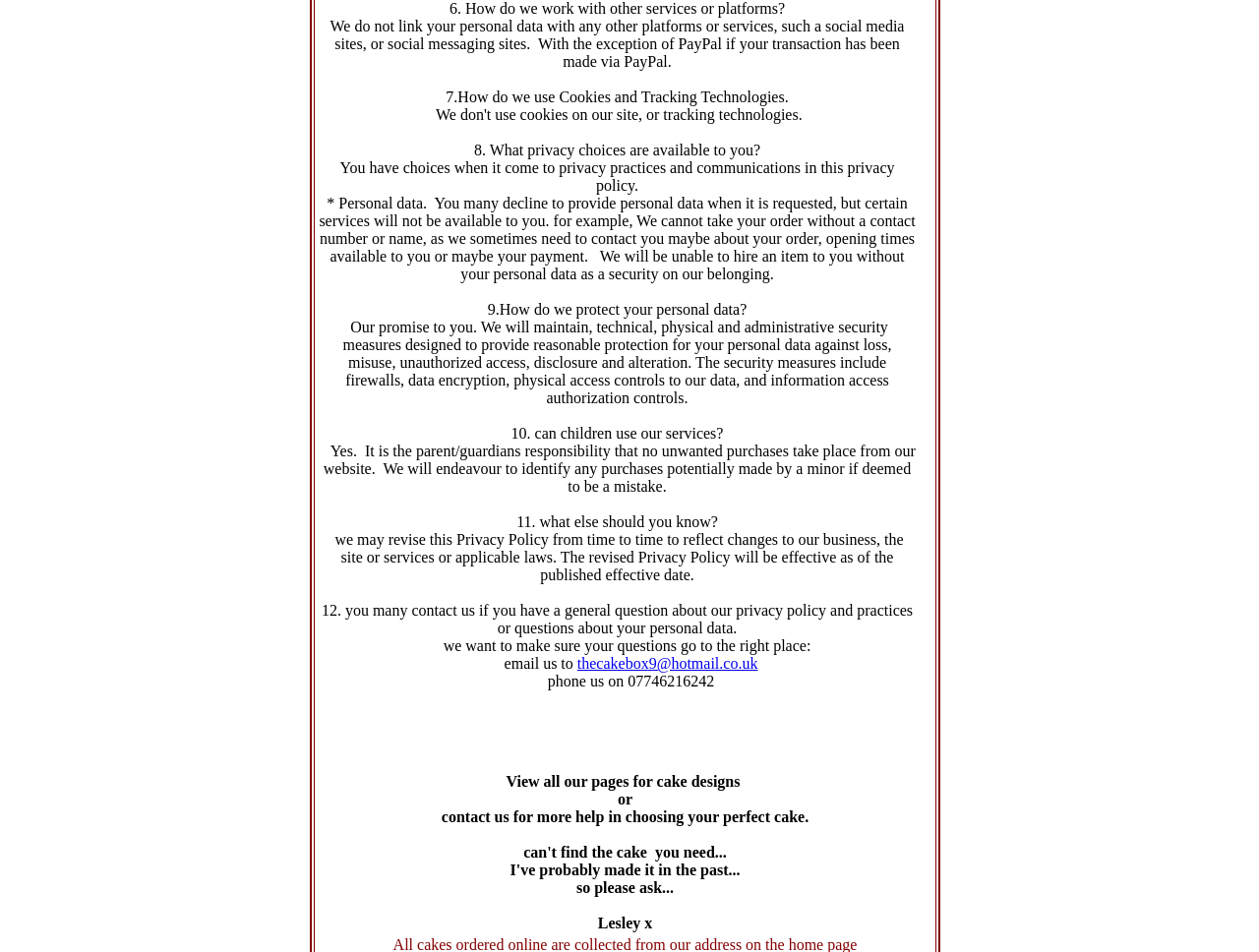What security measures are in place to protect personal data?
Answer the question with a single word or phrase derived from the image.

Firewalls, data encryption, etc.